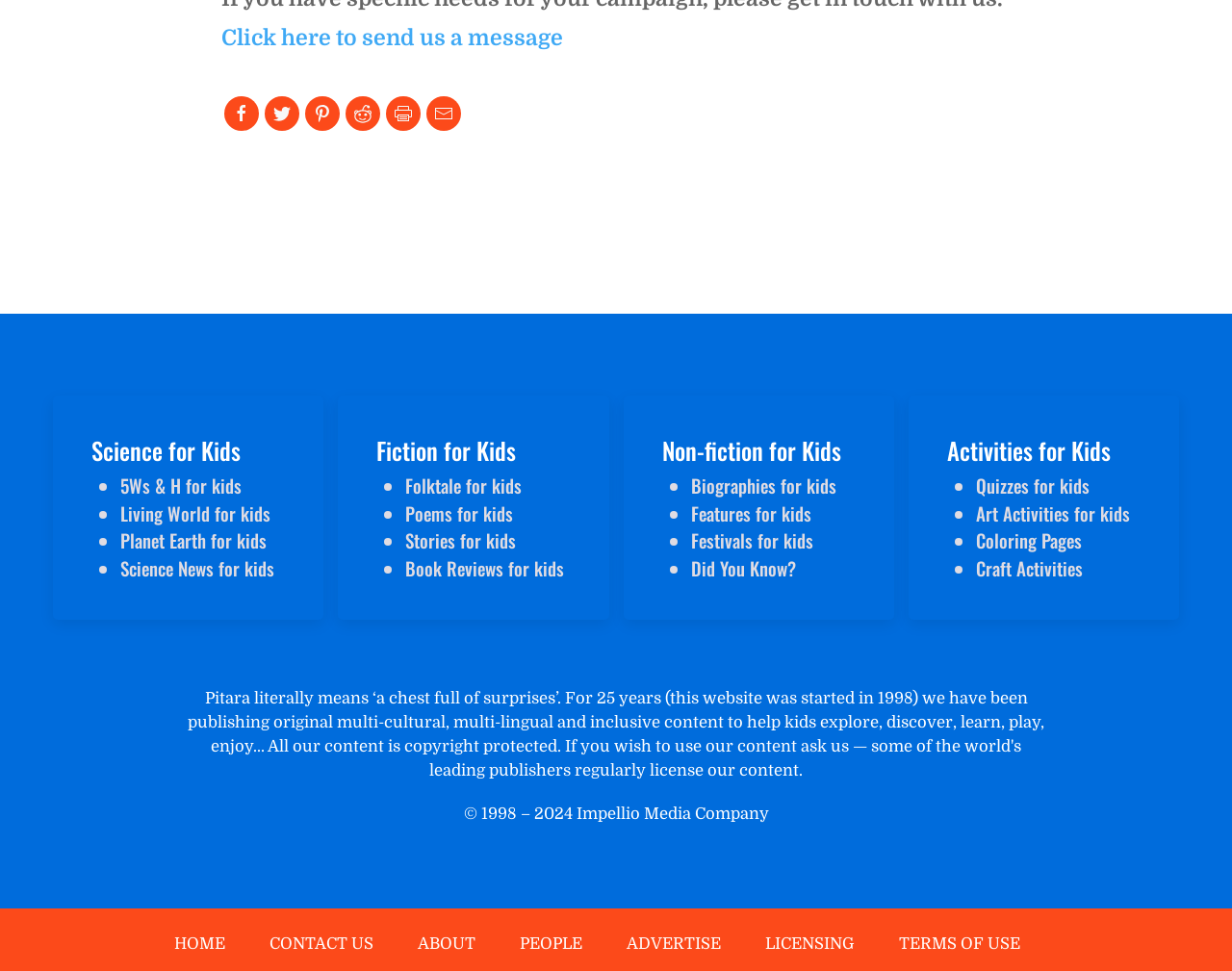Identify the bounding box of the UI element described as follows: "People". Provide the coordinates as four float numbers in the range of 0 to 1 [left, top, right, bottom].

[0.421, 0.963, 0.504, 0.988]